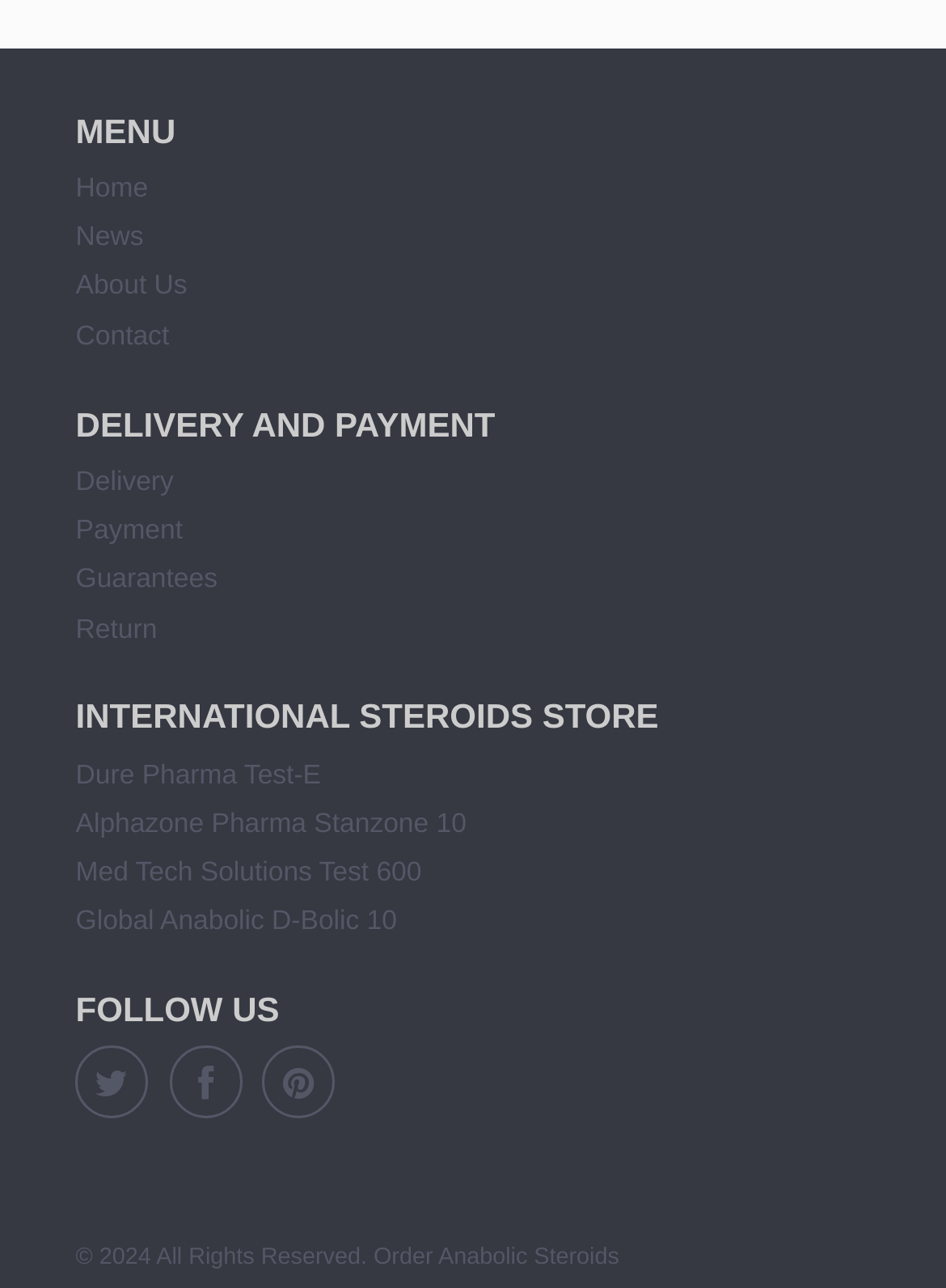Give a short answer to this question using one word or a phrase:
What is the last link in the 'DELIVERY AND PAYMENT' section?

Return